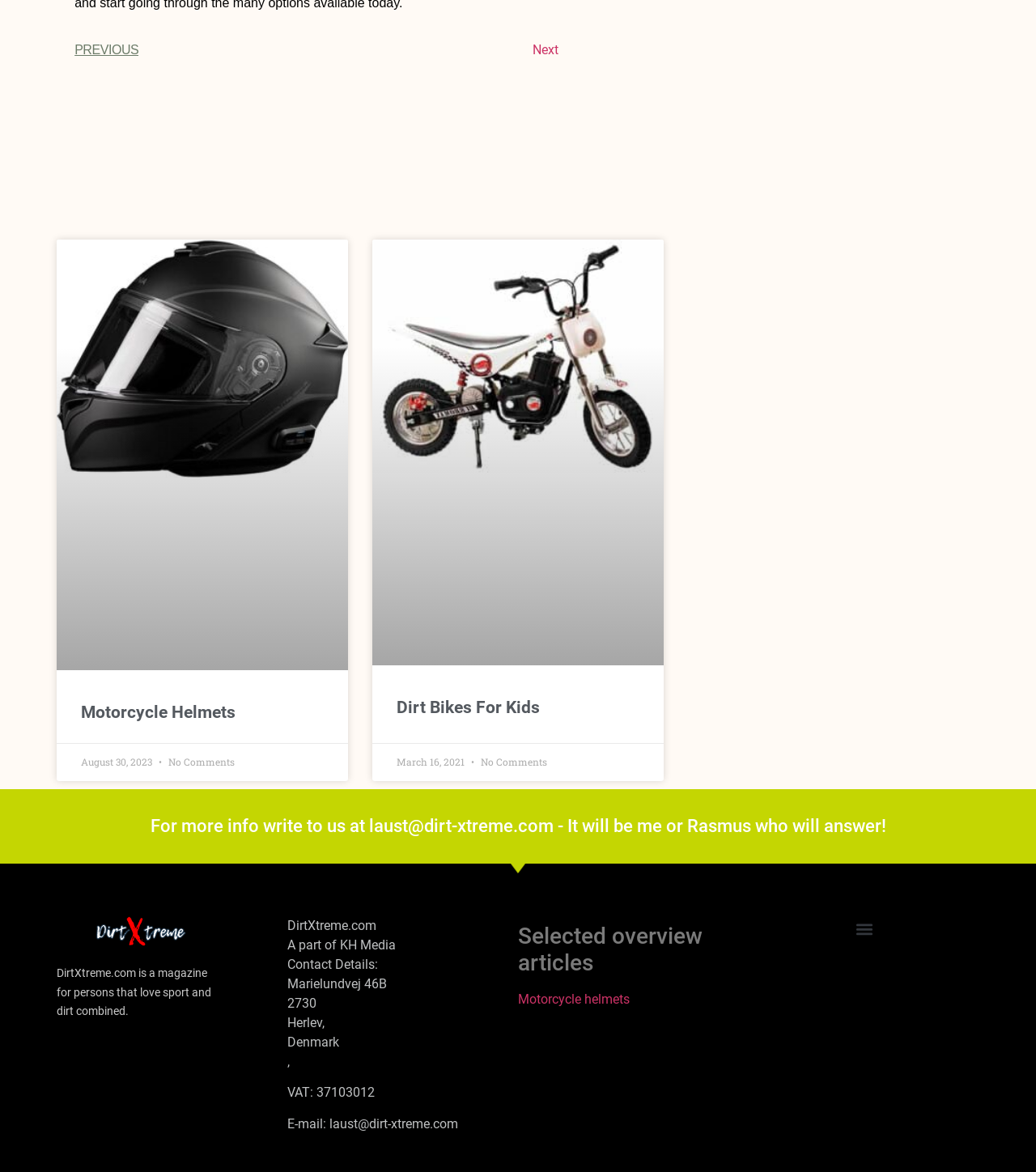What is the contact email address?
Kindly offer a detailed explanation using the data available in the image.

The contact email address is mentioned in the contact details section at the bottom of the webpage, which is laust@dirt-xtreme.com.